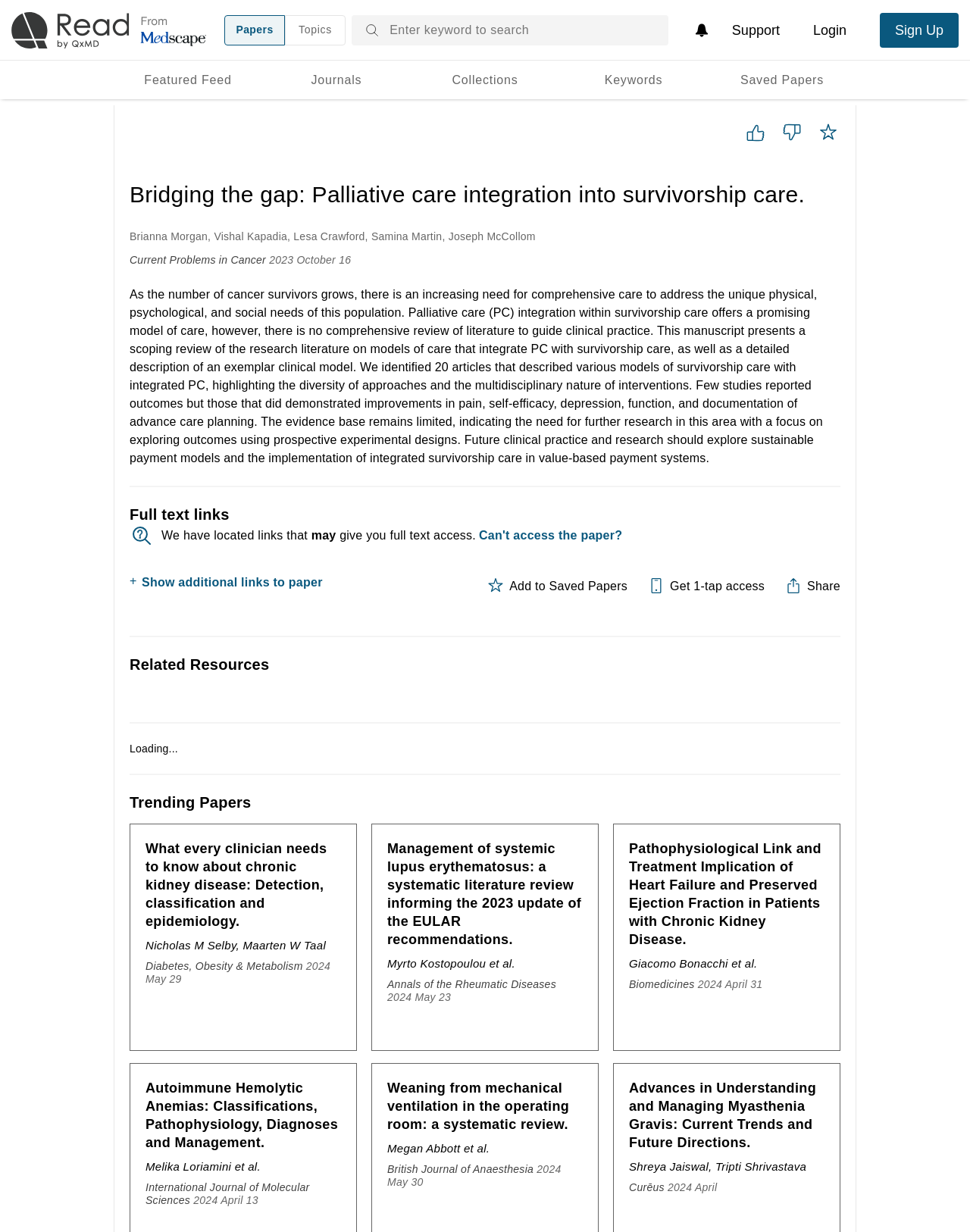What is the function of the button with the text 'View your notifications and profile settings'?
Using the image as a reference, answer with just one word or a short phrase.

View notifications and profile settings